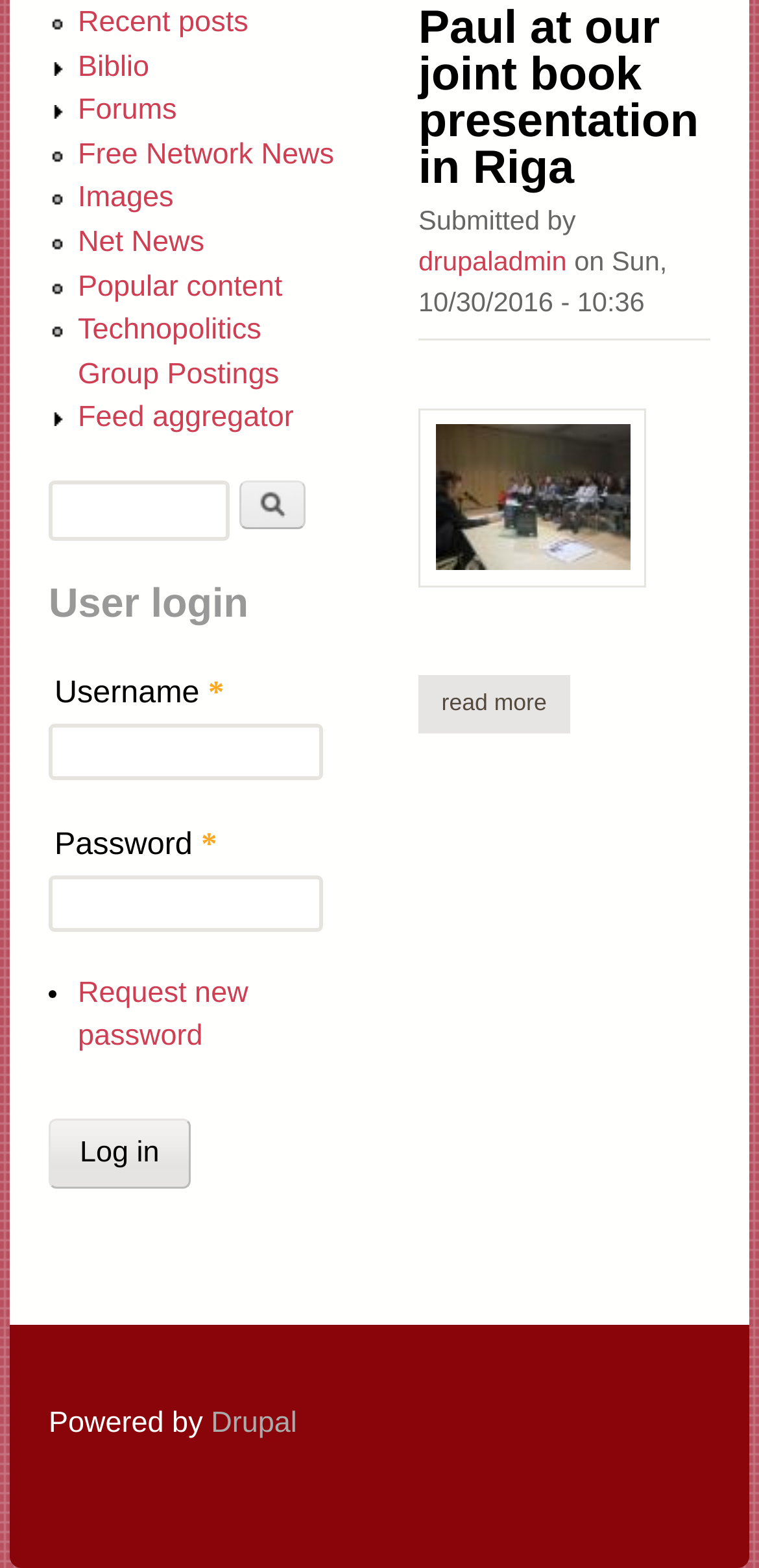With reference to the screenshot, provide a detailed response to the question below:
What is the username field label?

I examined the login form and found the label 'Username' next to the username input field.